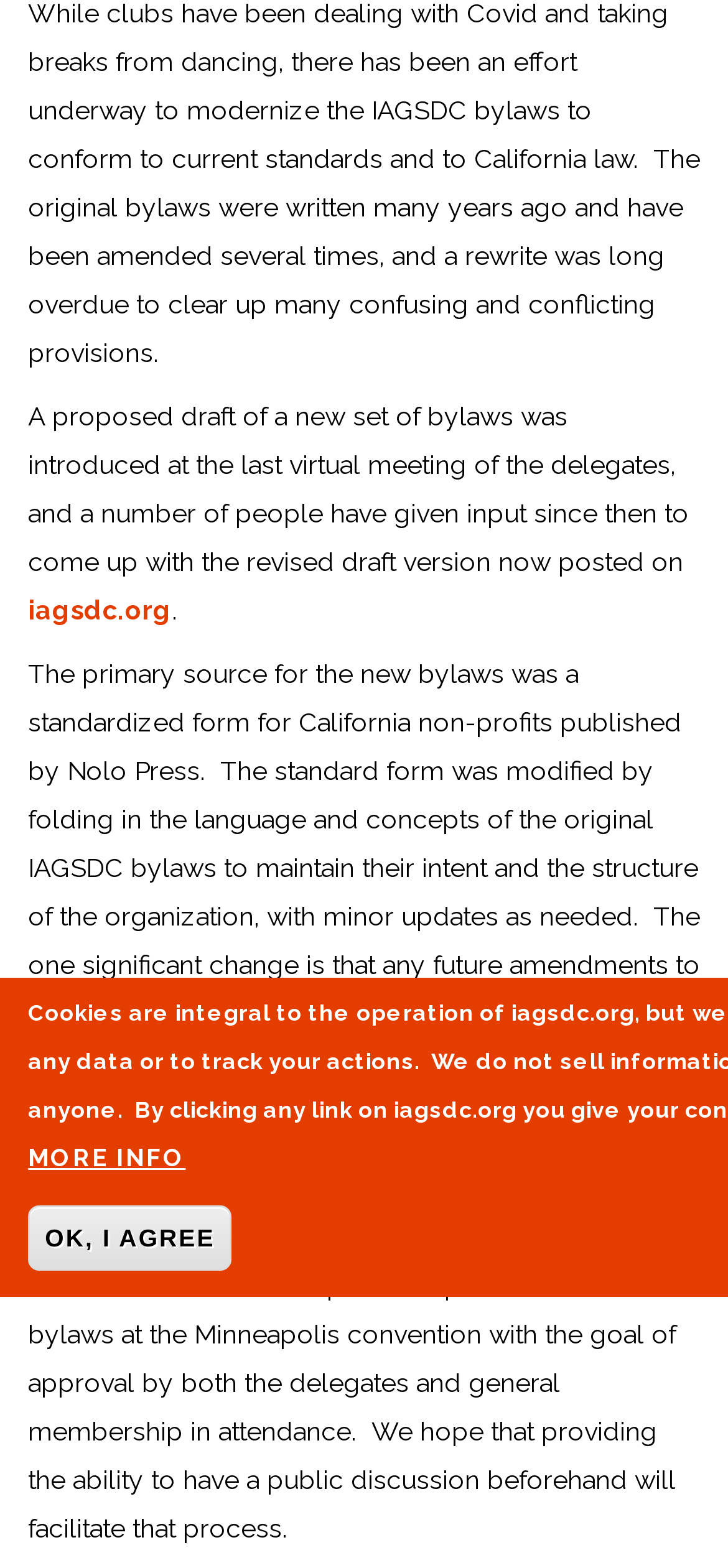Identify the bounding box for the given UI element using the description provided. Coordinates should be in the format (top-left x, top-left y, bottom-right x, bottom-right y) and must be between 0 and 1. Here is the description: OK, I agree

[0.039, 0.769, 0.319, 0.81]